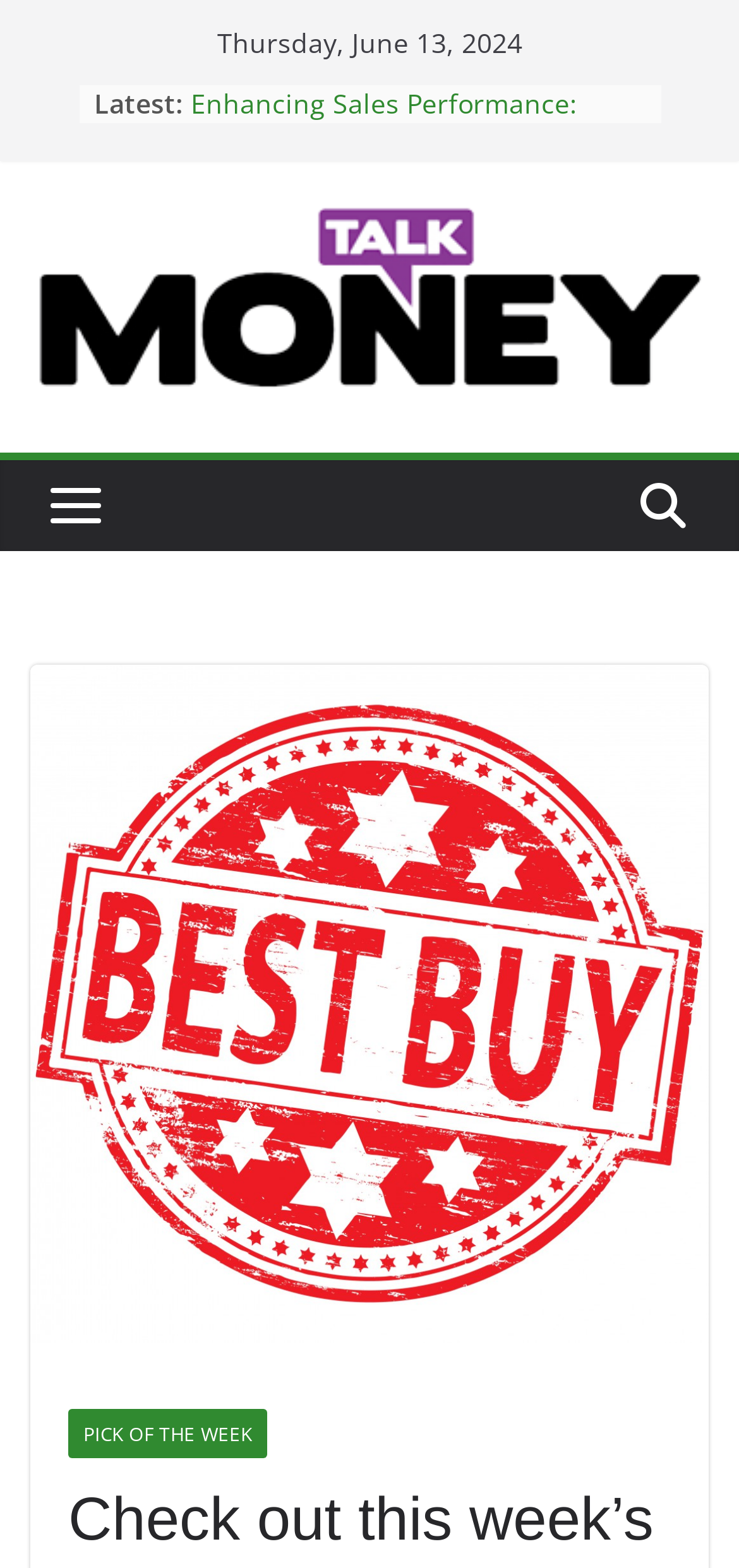Predict the bounding box of the UI element that fits this description: "alt="Talk Money Logo"".

[0.051, 0.132, 0.949, 0.248]